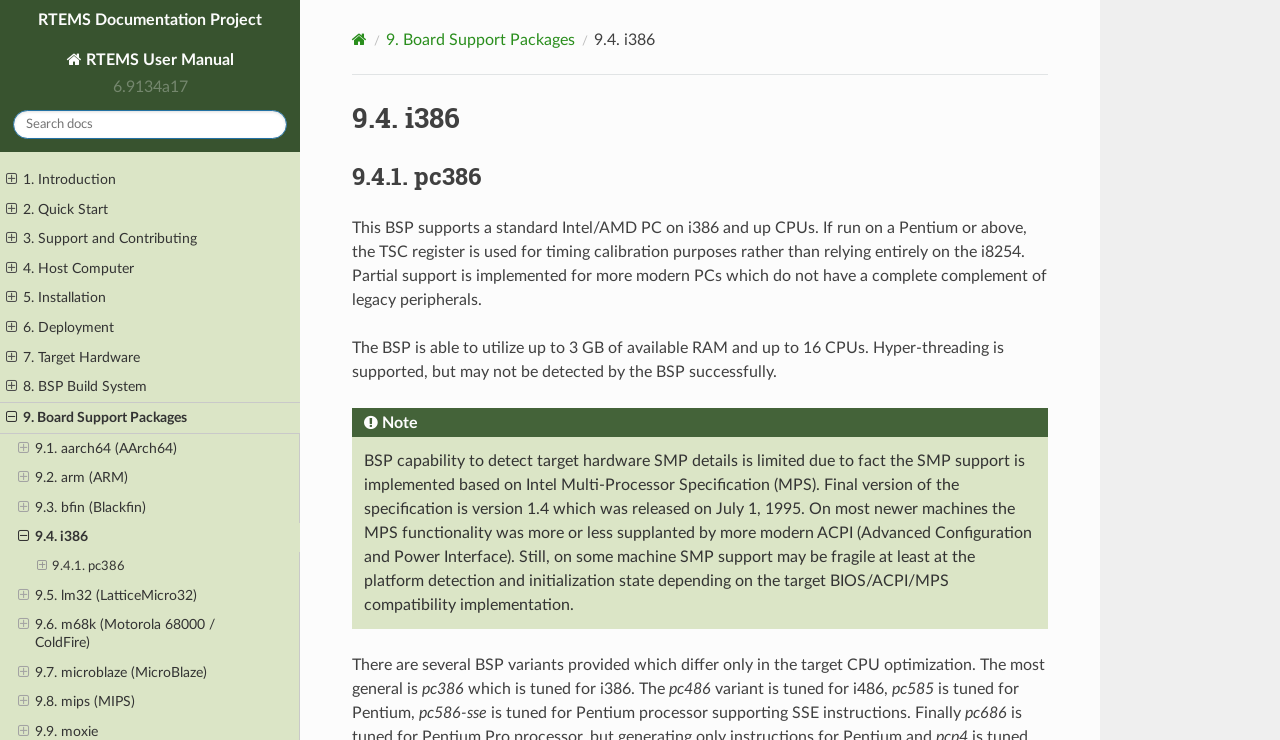Can you find the bounding box coordinates for the element that needs to be clicked to execute this instruction: "View 9.4.1. pc386"? The coordinates should be given as four float numbers between 0 and 1, i.e., [left, top, right, bottom].

[0.0, 0.746, 0.234, 0.785]